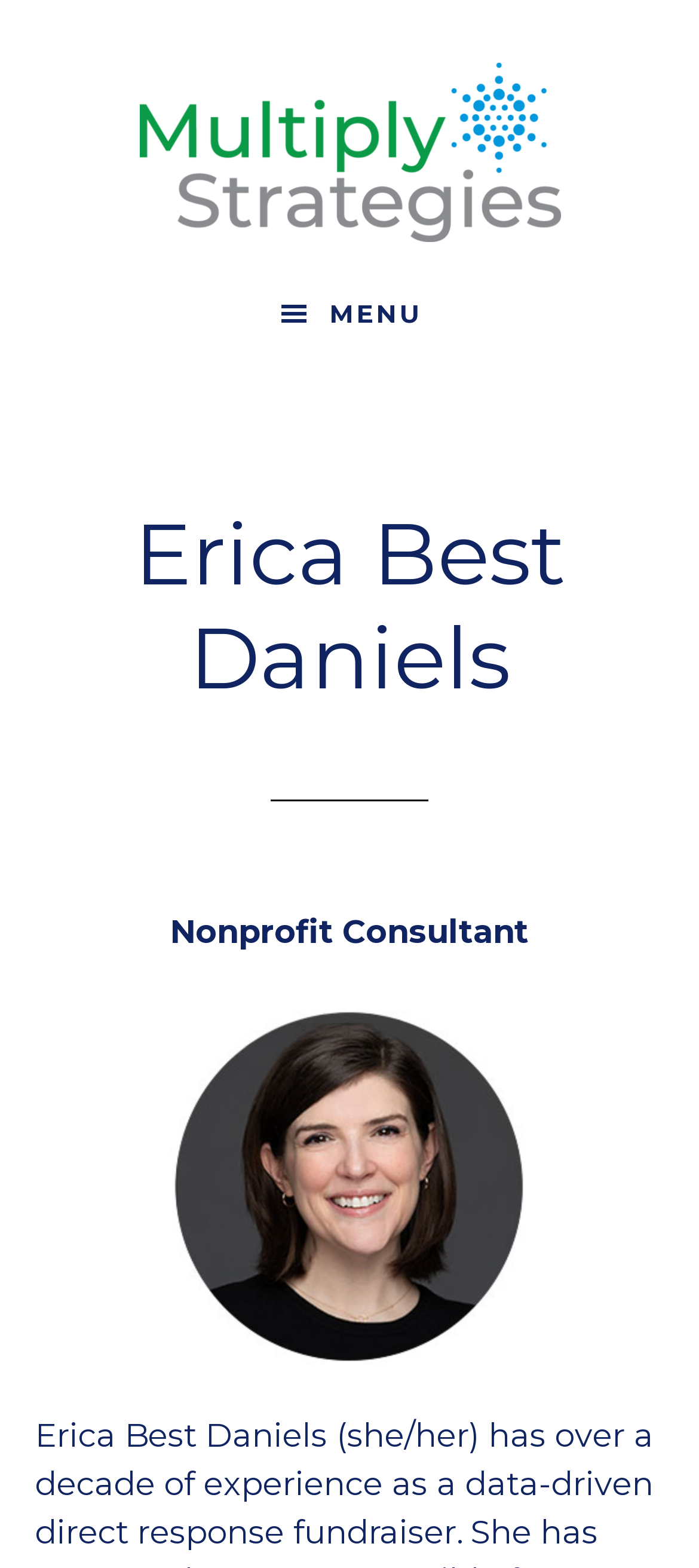What is the purpose of the button with a MENU icon?
Refer to the screenshot and answer in one word or phrase.

To expand or collapse a menu